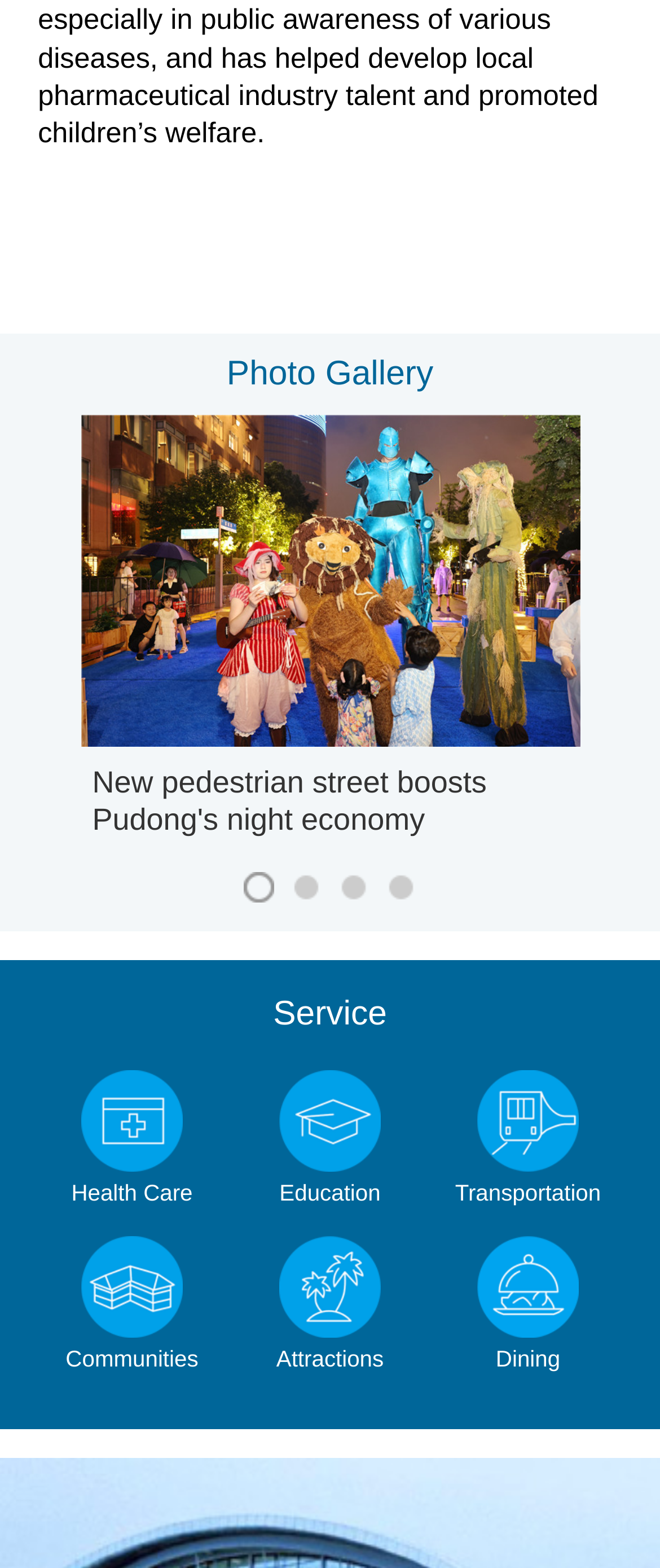Specify the bounding box coordinates of the area to click in order to execute this command: 'Go to page 1'. The coordinates should consist of four float numbers ranging from 0 to 1, and should be formatted as [left, top, right, bottom].

[0.369, 0.557, 0.415, 0.576]